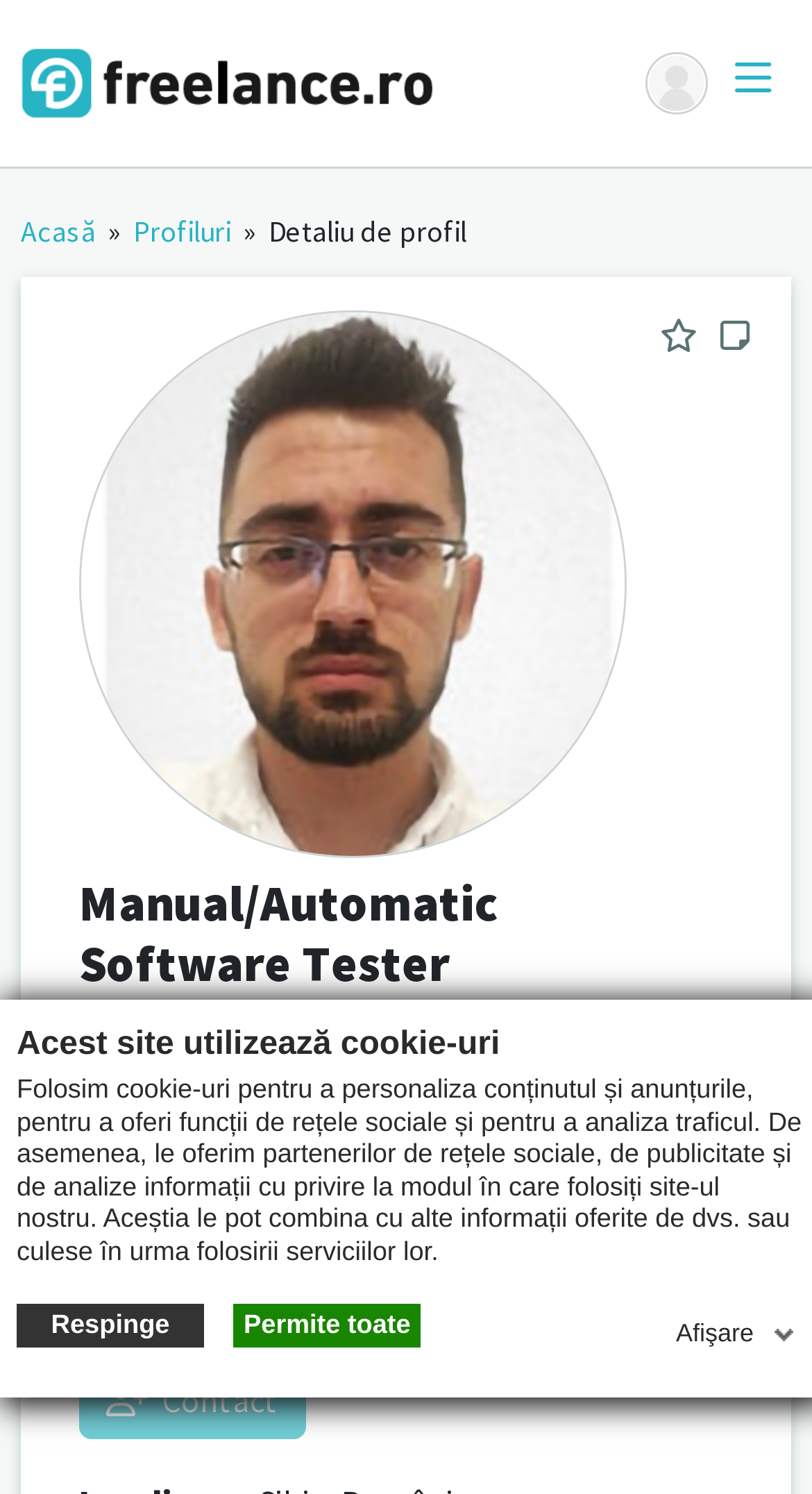Describe all the key features of the webpage in detail.

This webpage appears to be a professional profile page, specifically for a software tester. At the top of the page, there is a notification bar with a heading that says "Acest site utilizează cookie-uri" (This site uses cookies) and a brief description of how the site uses cookies. Below this notification bar, there are three links: "Respinge" (Reject), "Permite toate" (Allow all), and "Afişare" (Display).

On the top-left corner of the page, there is a logo or an icon, and next to it, there are three navigation links: "Acasă" (Home), "Profiluri" (Profiles), and "Detaliu de profil" (Profile details). 

On the top-right corner, there is a button with a toggle navigation icon and two social media links with icons. Below this, there is a large image that takes up most of the width of the page.

The main content of the page starts with a heading that says "Manual/Automatic Software Tester", which is the title of the profile. Below this, there is a brief description of the profile owner, mentioning that their name is only visible to members. There is also information about their availability, with a link that says "Doar pentru membri" (Only for members).

Finally, there are two links at the bottom of the page: "Ofertă proiect" (Project offer) and "Contact" (Contact).